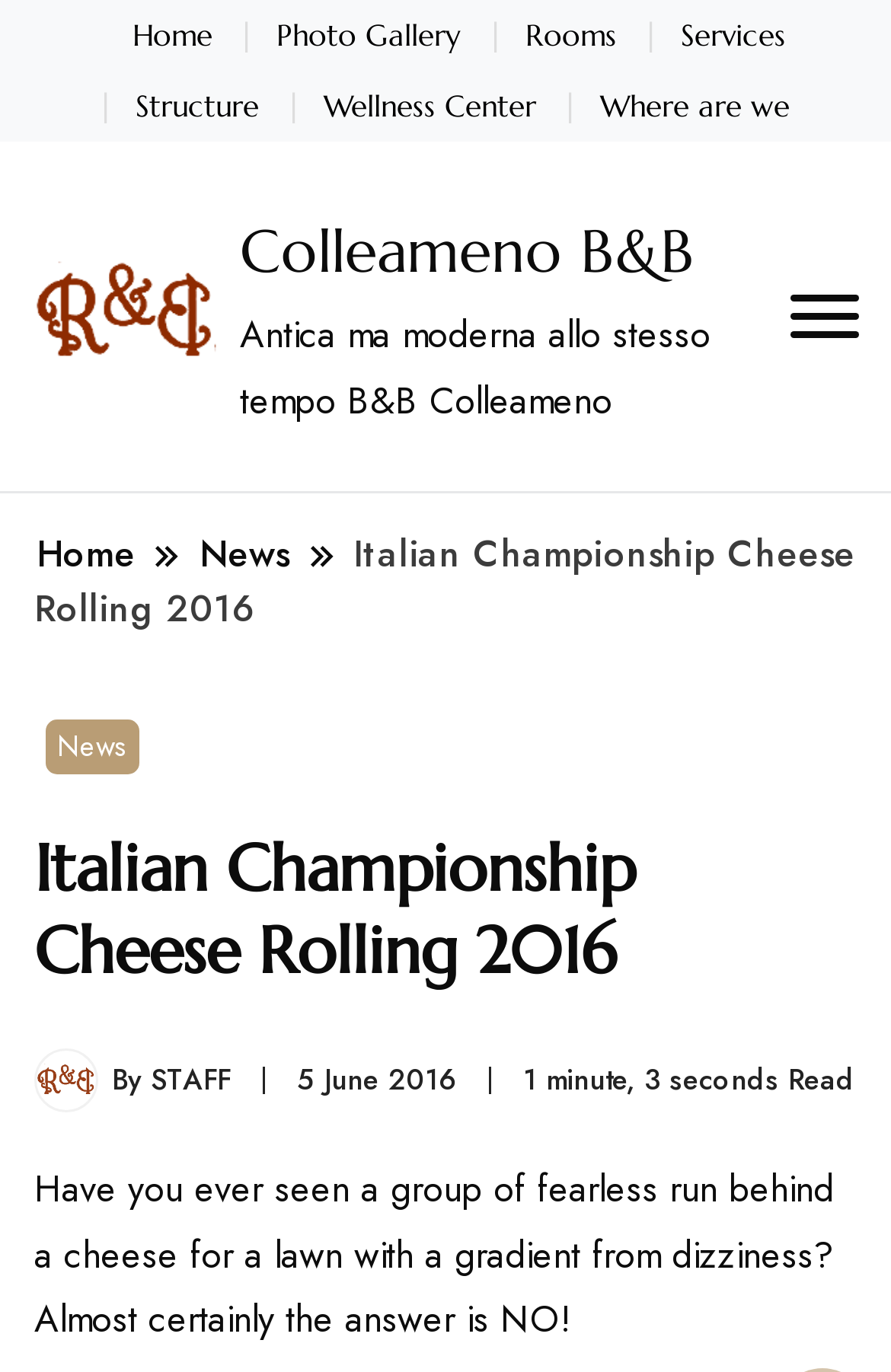What is the name of the B&B?
Based on the screenshot, give a detailed explanation to answer the question.

I found the answer by looking at the top-left corner of the webpage, where there is a logo with the text 'Colleameno B&B'.